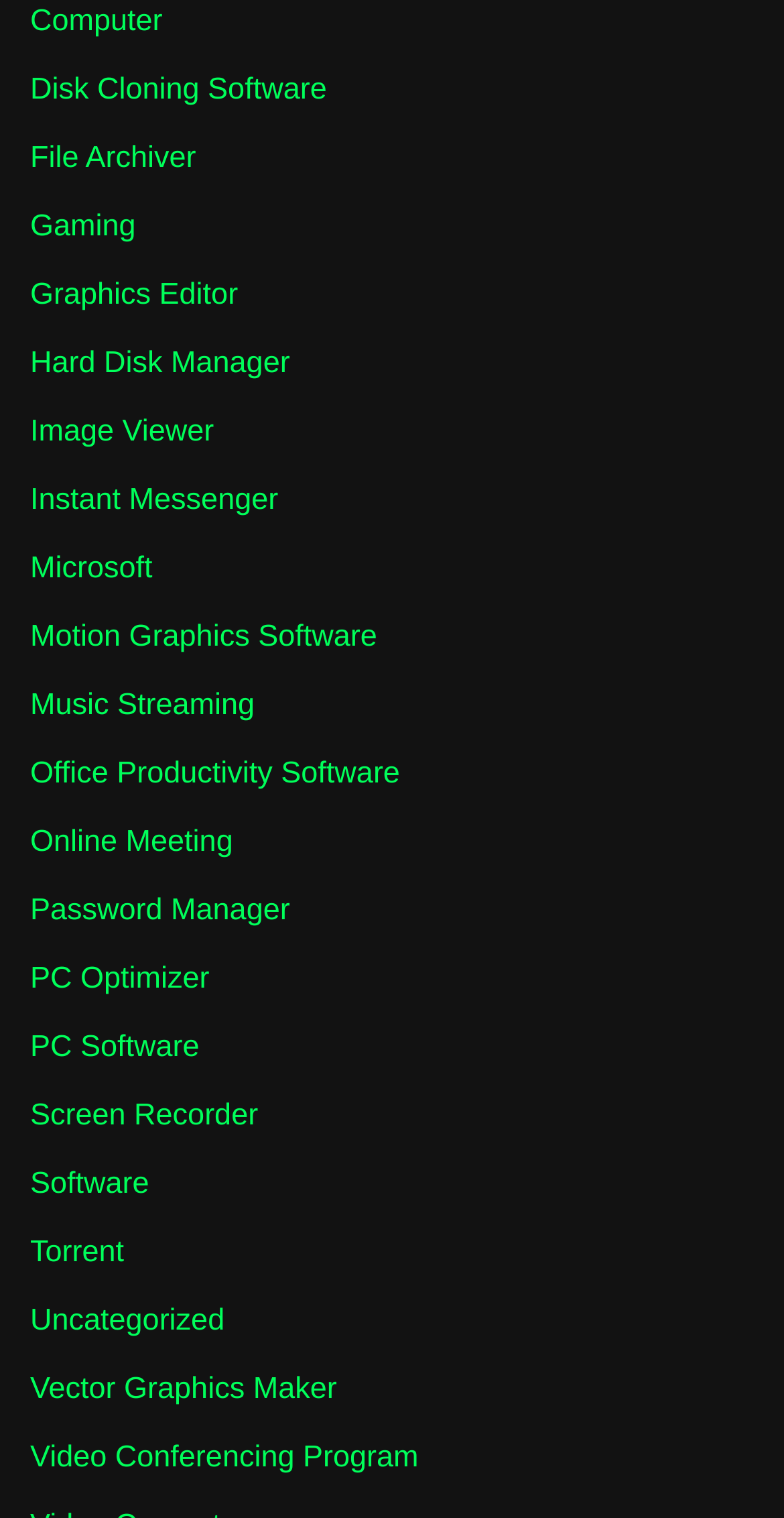Show the bounding box coordinates of the region that should be clicked to follow the instruction: "Learn about Vector Graphics Maker."

[0.038, 0.904, 0.43, 0.926]